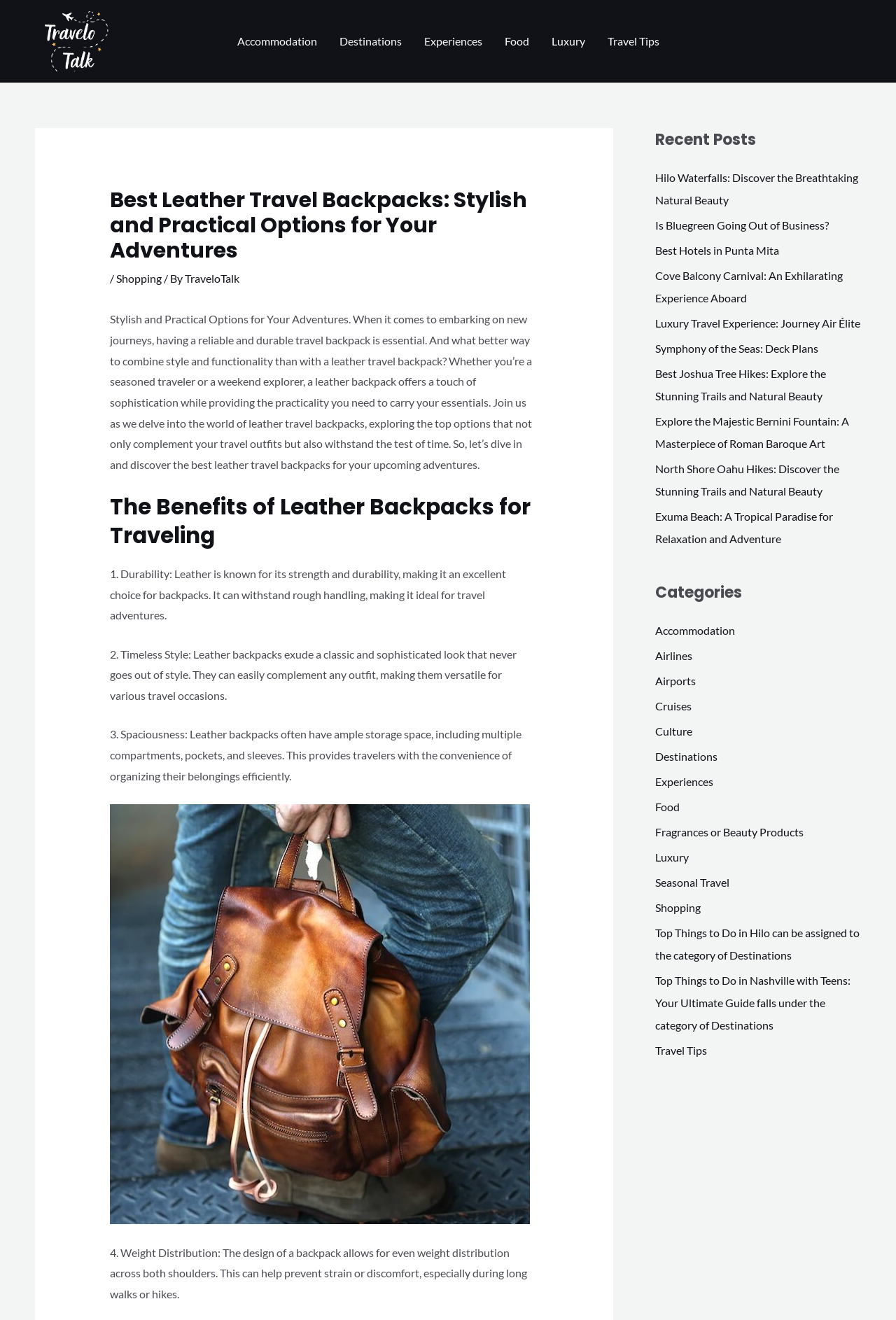What is the category of the article 'Hilo Waterfalls: Discover the Breathtaking Natural Beauty'?
Refer to the image and provide a one-word or short phrase answer.

Destinations